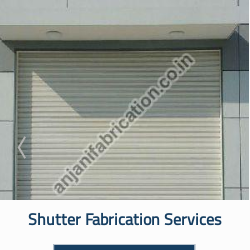What is the brand behind the shutter fabrication services?
Look at the screenshot and respond with a single word or phrase.

anjanifabrication.com